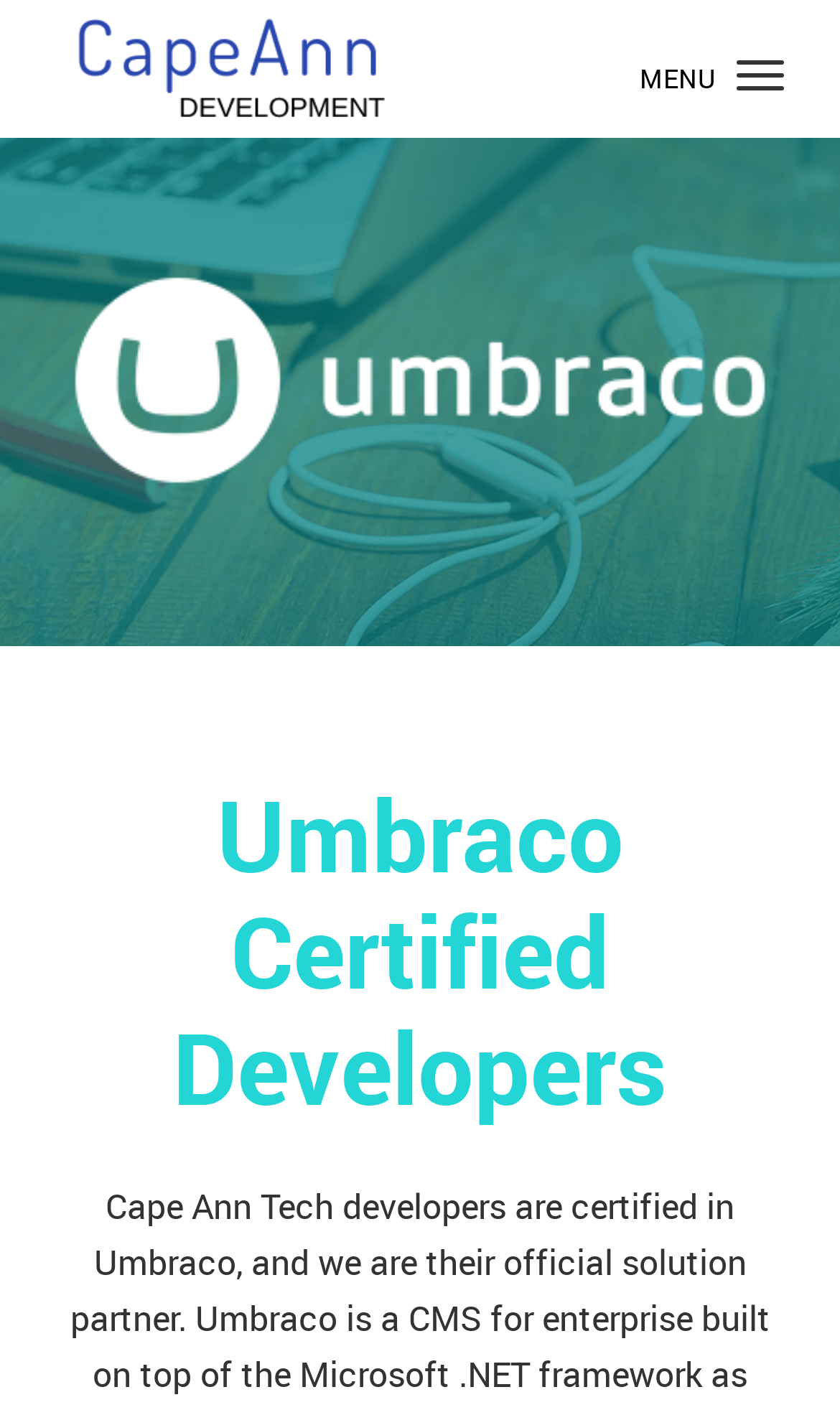Determine the bounding box coordinates of the UI element described below. Use the format (top-left x, top-left y, bottom-right x, bottom-right y) with floating point numbers between 0 and 1: parent_node: MENU

[0.0, 0.0, 0.52, 0.076]